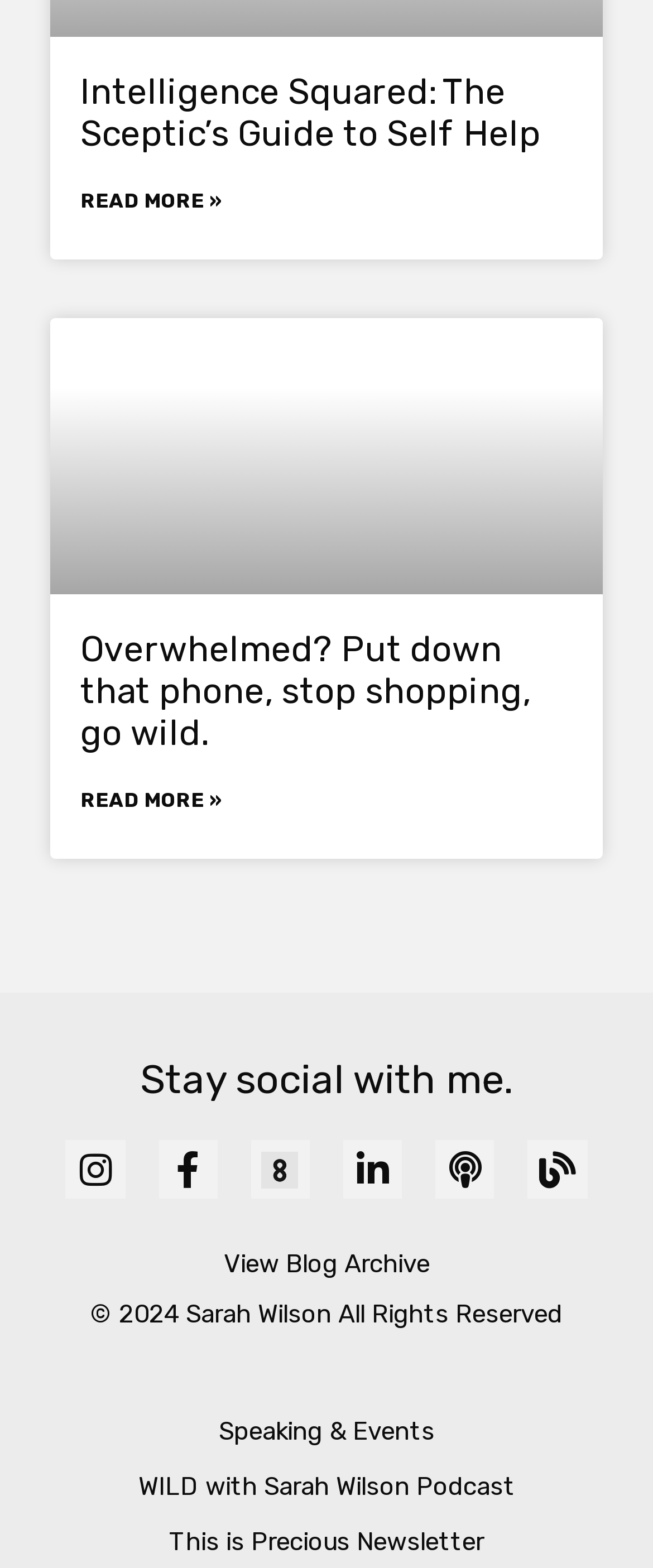Please identify the bounding box coordinates of the clickable region that I should interact with to perform the following instruction: "Read more about Intelligence Squared: The Sceptic’s Guide to Self Help". The coordinates should be expressed as four float numbers between 0 and 1, i.e., [left, top, right, bottom].

[0.123, 0.113, 0.341, 0.144]